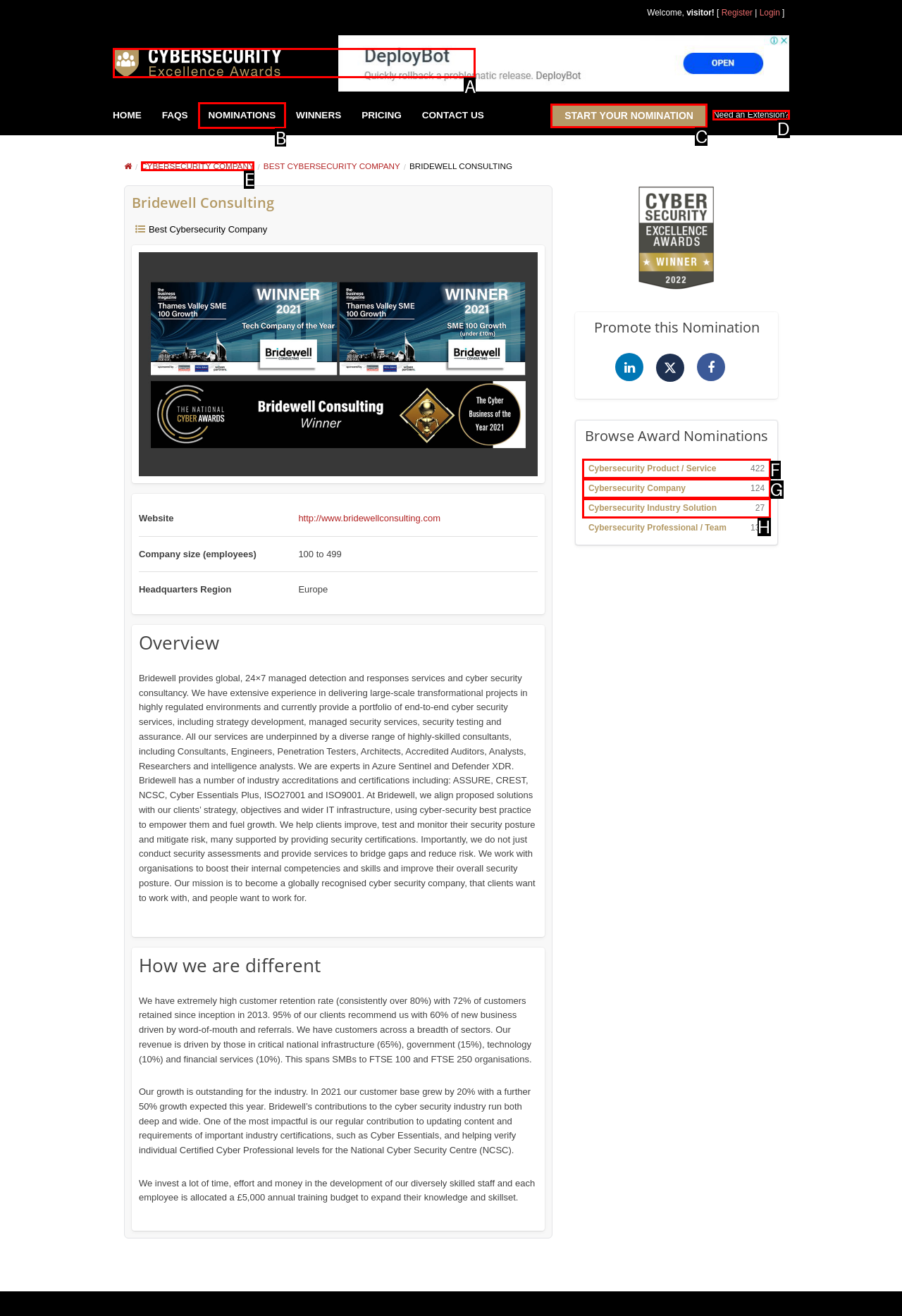Using the description: Cybersecurity Excellence Awards, find the HTML element that matches it. Answer with the letter of the chosen option.

A